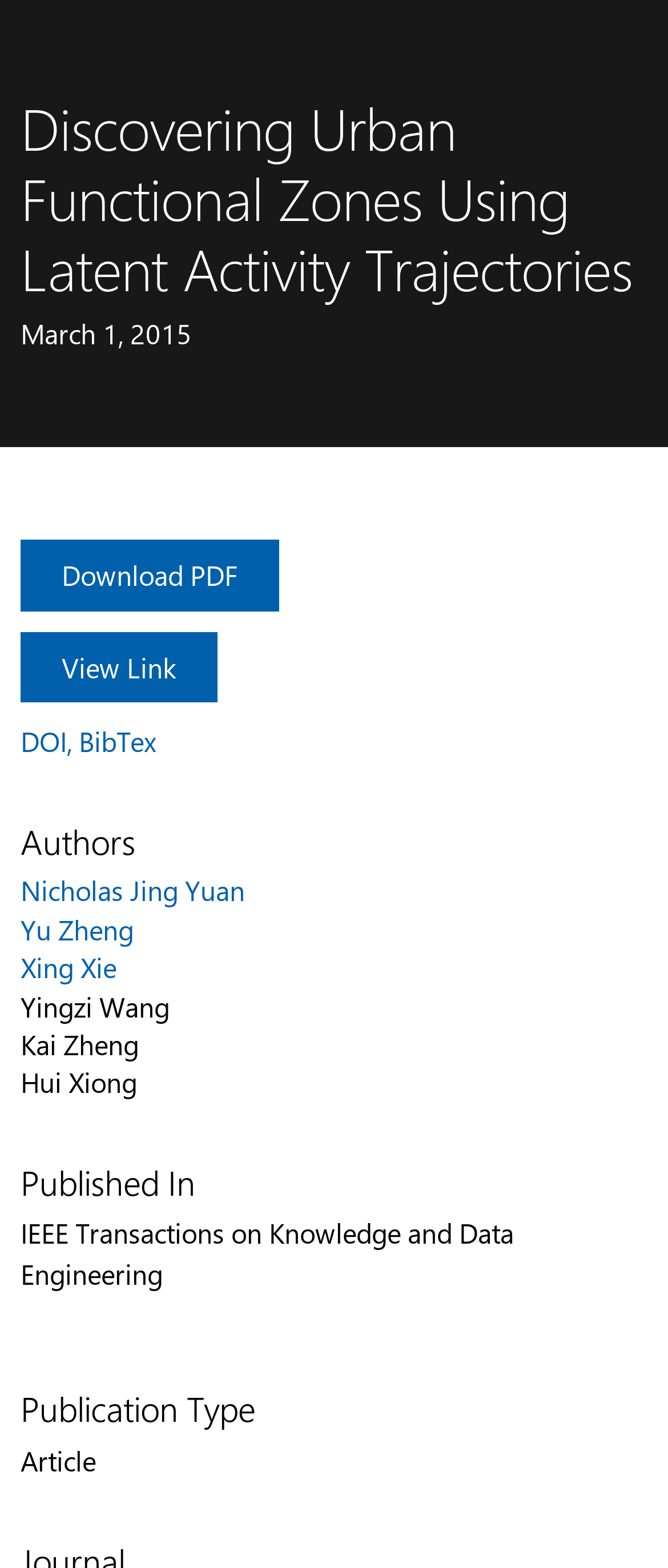Offer a comprehensive description of the webpage’s content and structure.

This webpage appears to be a research paper or article page, with a focus on the topic of "Discovering Urban Functional Zones Using Latent Activity Trajectories". 

At the top of the page, there is a heading with the title of the paper, taking up most of the width. Below the title, there is a date "March 1, 2015" and three links to the right, which are "Download PDF", "View Link", and "DOI". 

Further down, there is a section dedicated to the authors of the paper, with a heading "Authors" and a list of names, including Nicholas Jing Yuan, Yu Zheng, Xing Xie, Yingzi Wang, Kai Zheng, and Hui Xiong. Some of these names are links, while others are plain text.

Below the authors' section, there is another section with a heading "Published In", which indicates that the paper was published in "IEEE Transactions on Knowledge and Data Engineering". 

Finally, at the bottom of the page, there is a section with a heading "Publication Type", which specifies that the paper is an "Article".